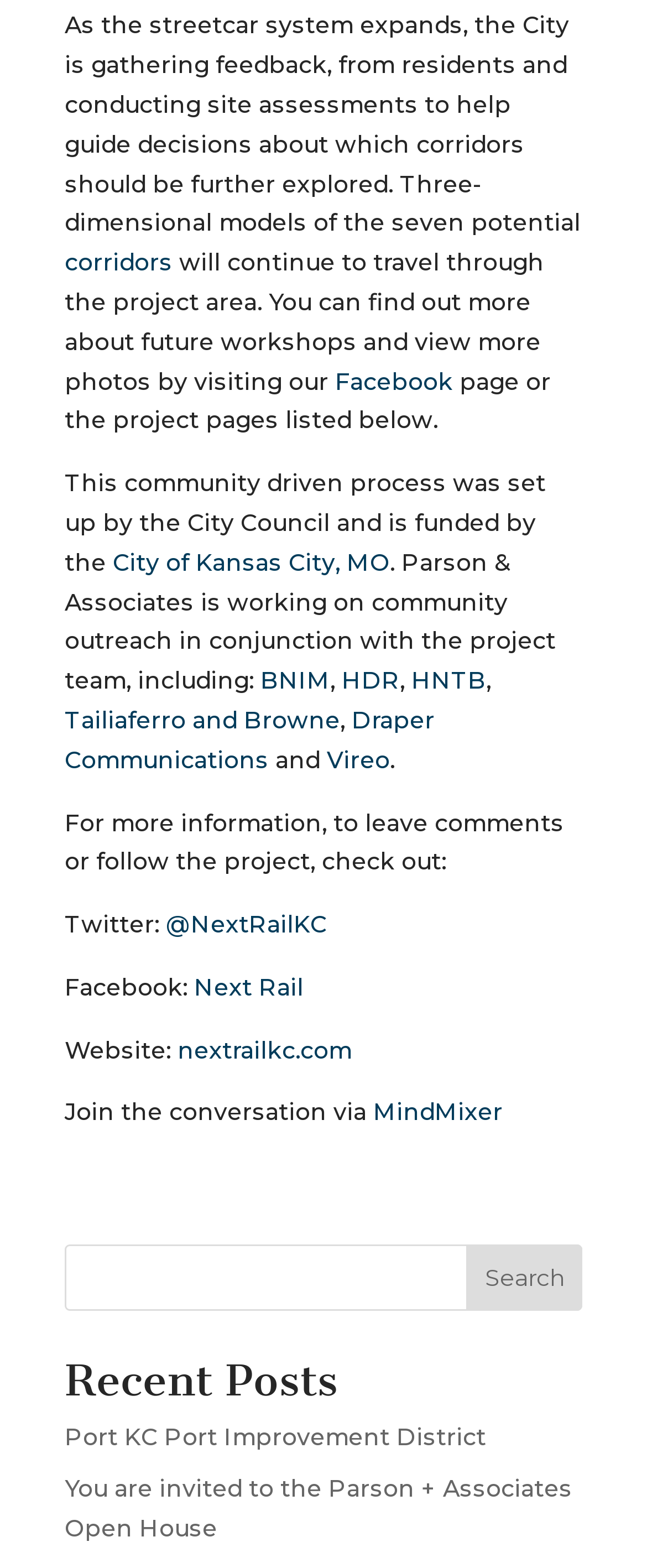Find the bounding box coordinates for the element that must be clicked to complete the instruction: "Explore the City of Kansas City, MO website". The coordinates should be four float numbers between 0 and 1, indicated as [left, top, right, bottom].

[0.174, 0.349, 0.603, 0.368]